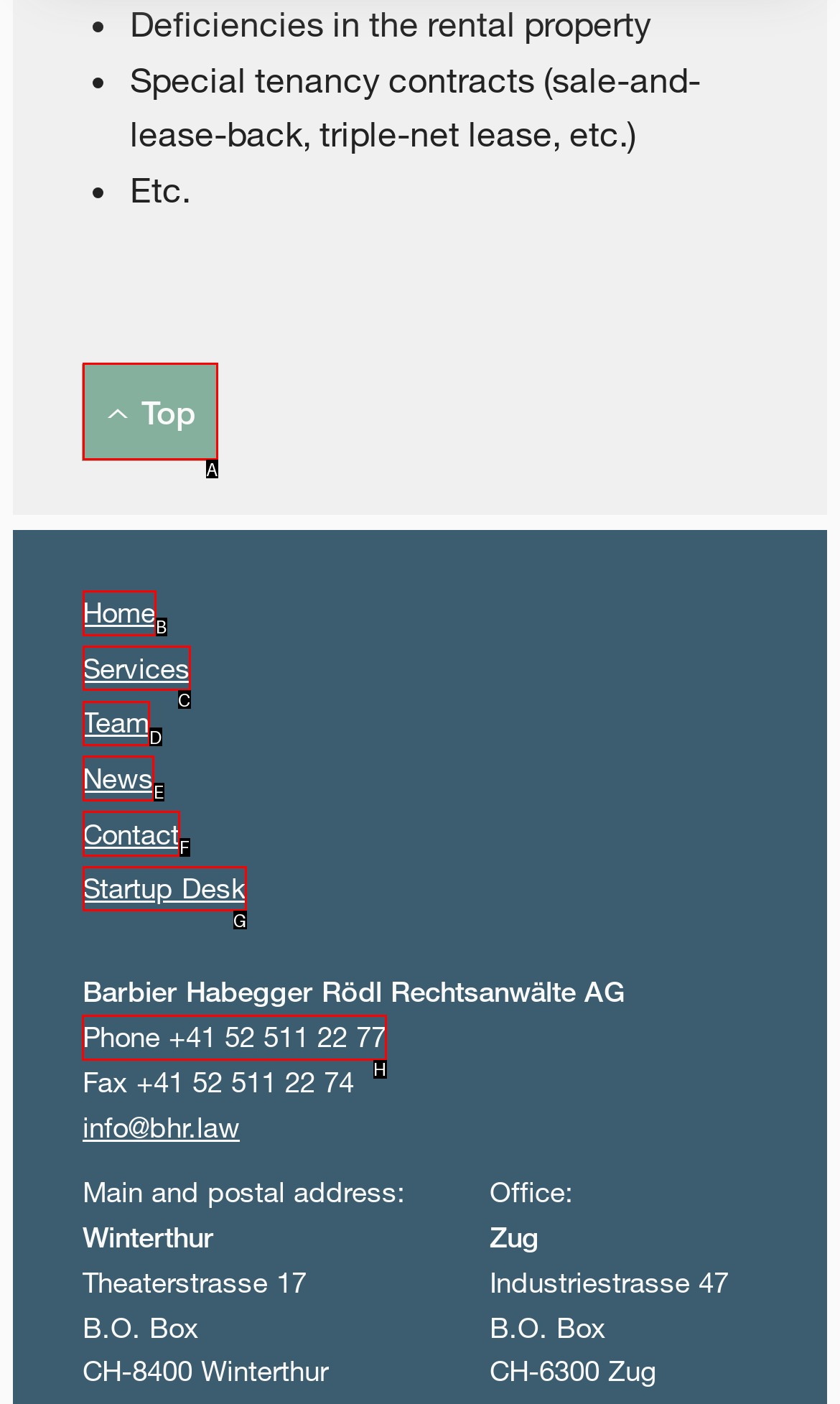Choose the HTML element that needs to be clicked for the given task: Click on 'Phone +41 52 0511 022 077' Respond by giving the letter of the chosen option.

H